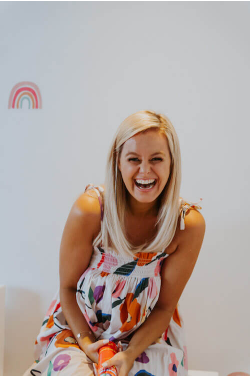What is the background design?
Please look at the screenshot and answer using one word or phrase.

A playful rainbow design